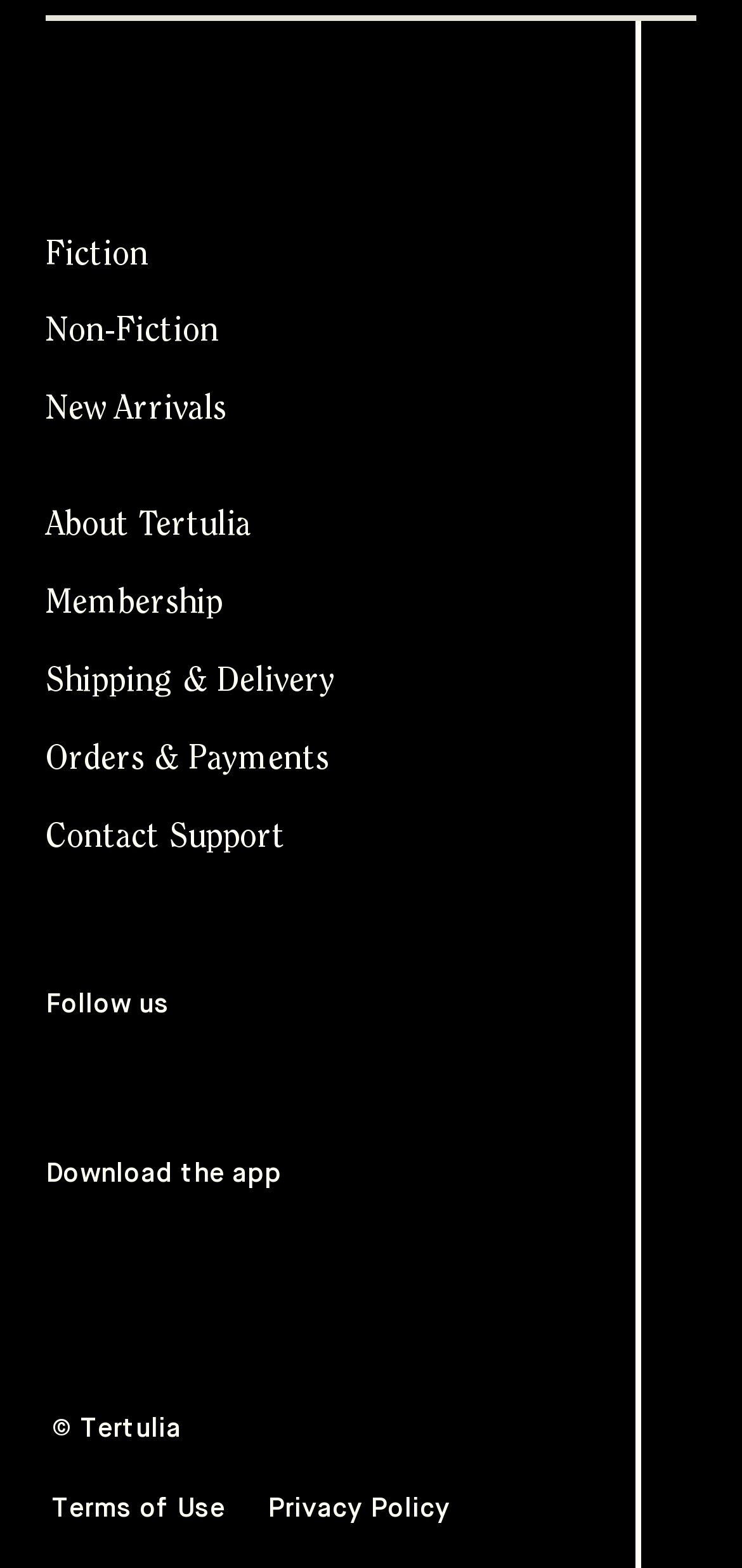Please provide a comprehensive response to the question below by analyzing the image: 
What is the purpose of the 'Download the app' button?

The purpose of the 'Download the app' button can be determined by looking at the static text element with the text 'Download the app' and the link element with the same text at the bottom of the webpage.